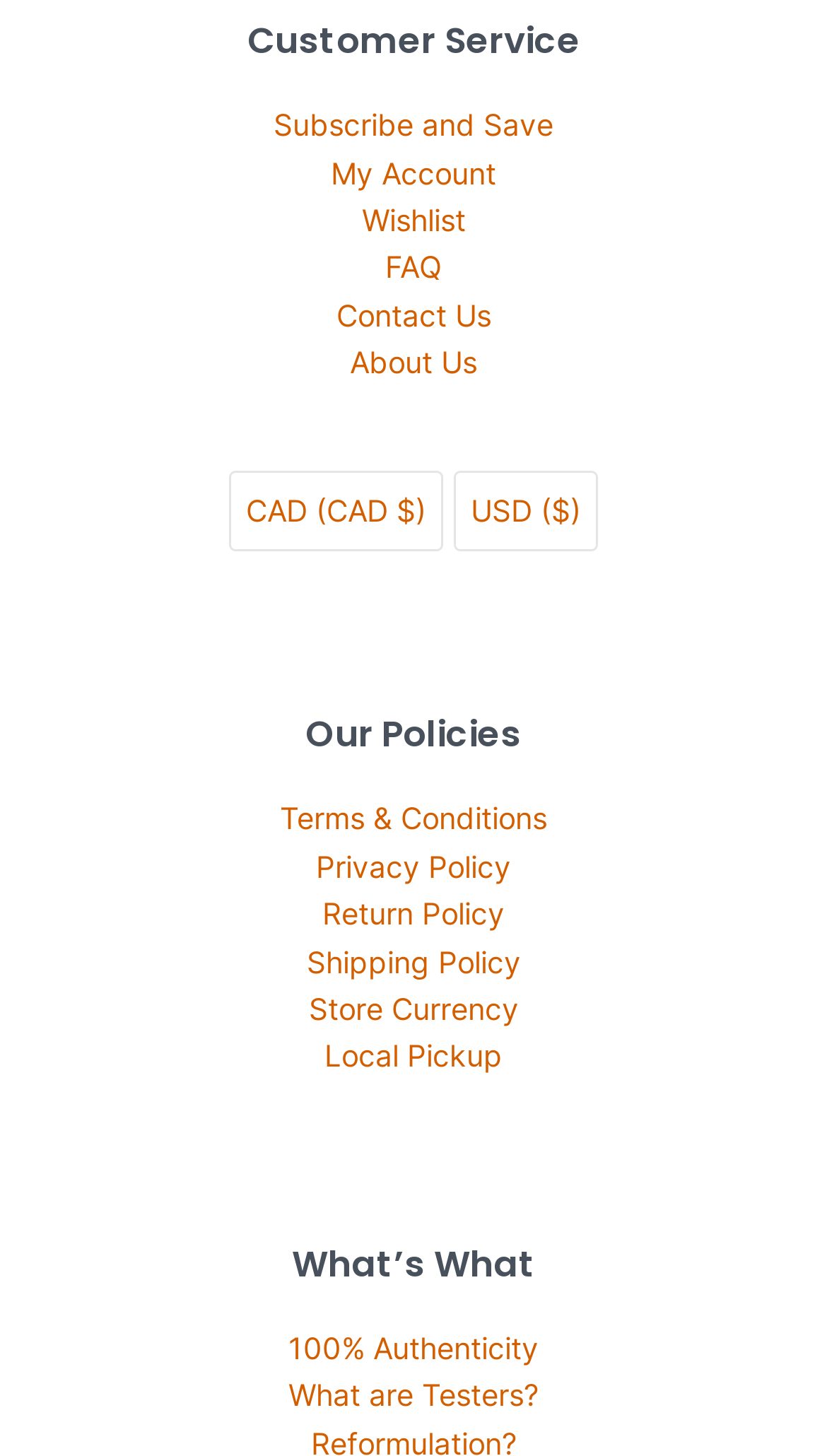What currencies are available for shopping?
Please interpret the details in the image and answer the question thoroughly.

The webpage provides options to switch between two currencies, CAD (Canadian Dollar) and USD (United States Dollar), for shopping purposes.